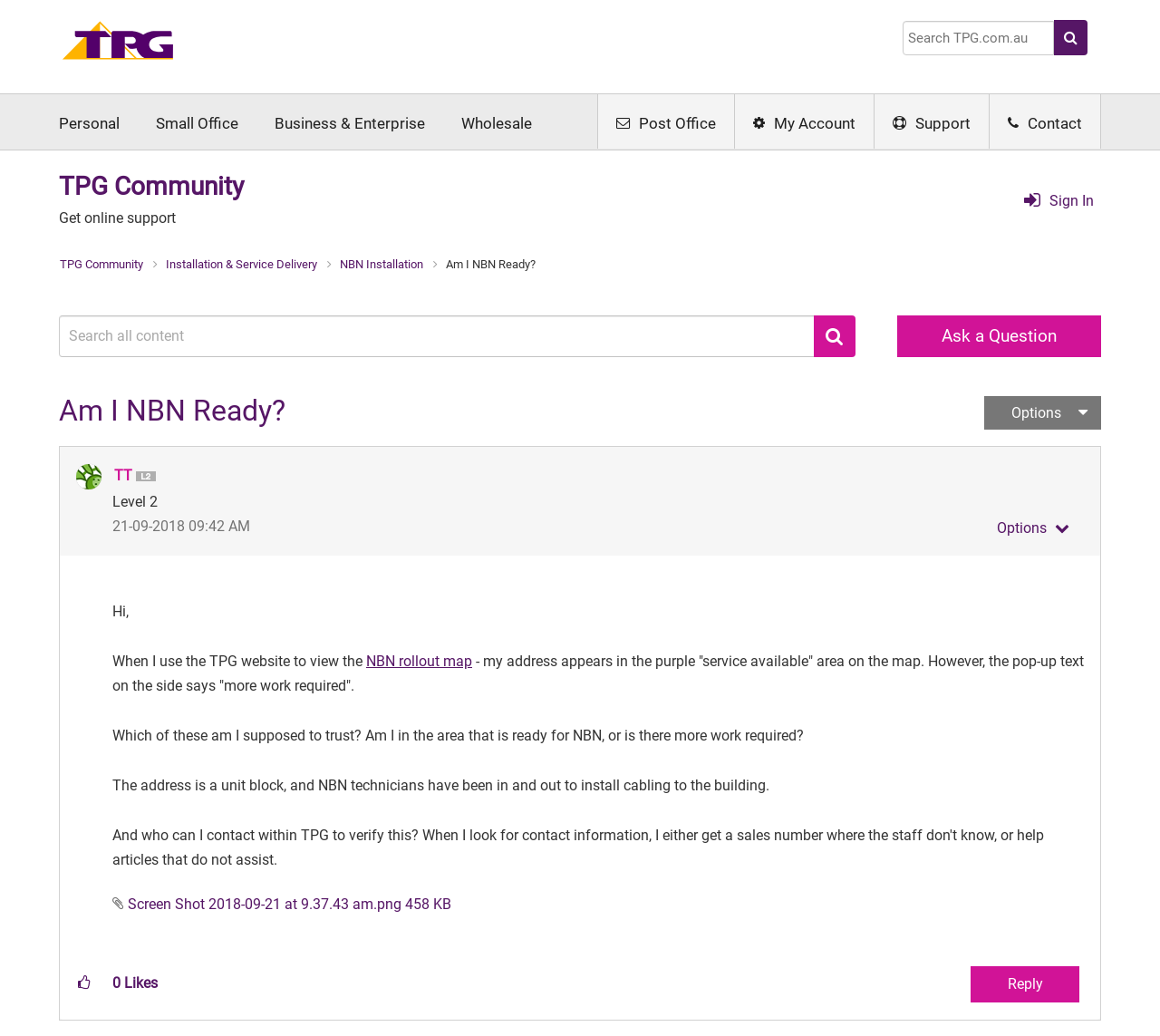What is the purpose of the TPG website?
Please analyze the image and answer the question with as much detail as possible.

Based on the webpage content, it appears that the TPG website is used to view the NBN rollout map, which allows users to check the availability of NBN services at their address.